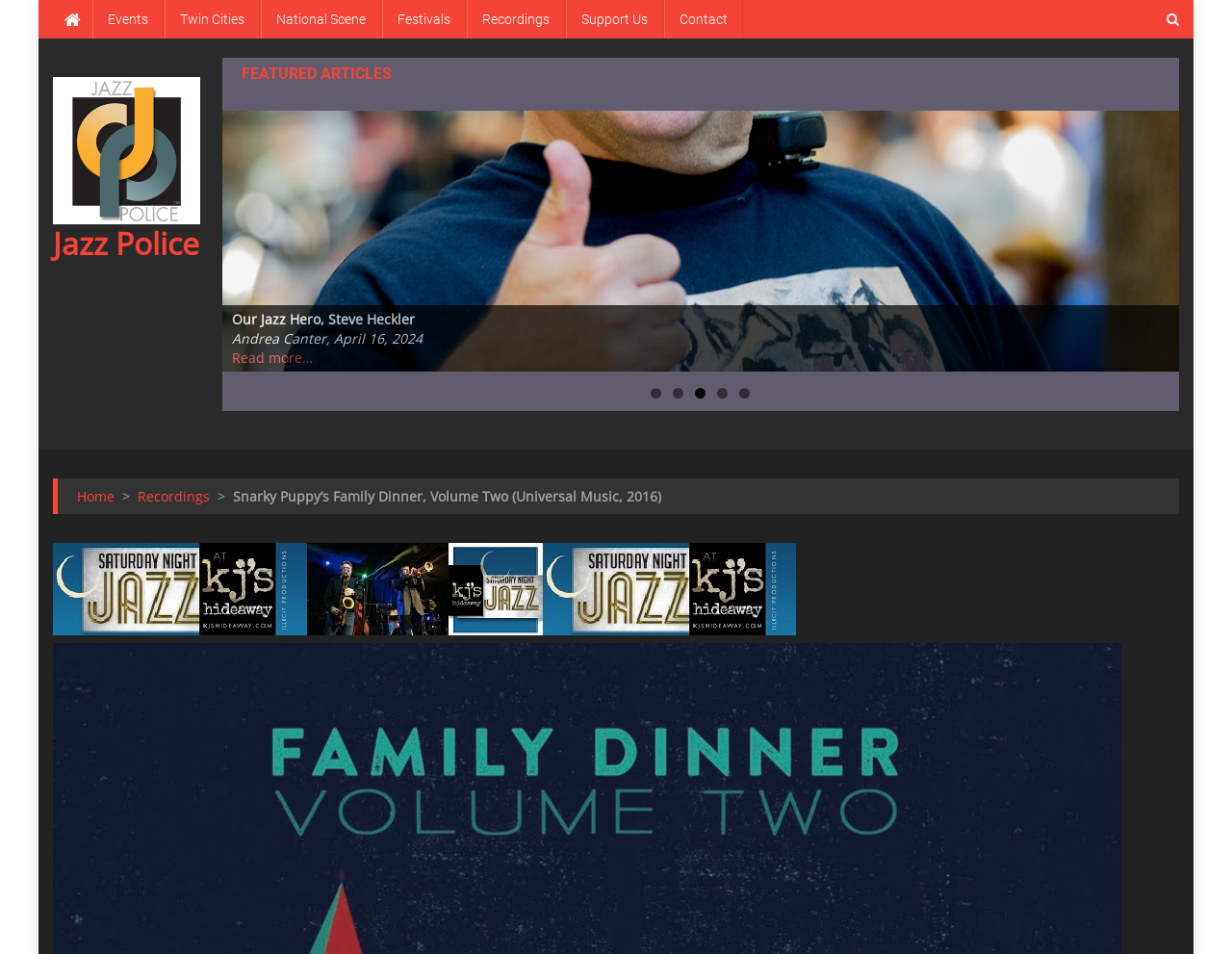Determine the bounding box coordinates of the element's region needed to click to follow the instruction: "View Gadmintools – GADMIN-BIND". Provide these coordinates as four float numbers between 0 and 1, formatted as [left, top, right, bottom].

None